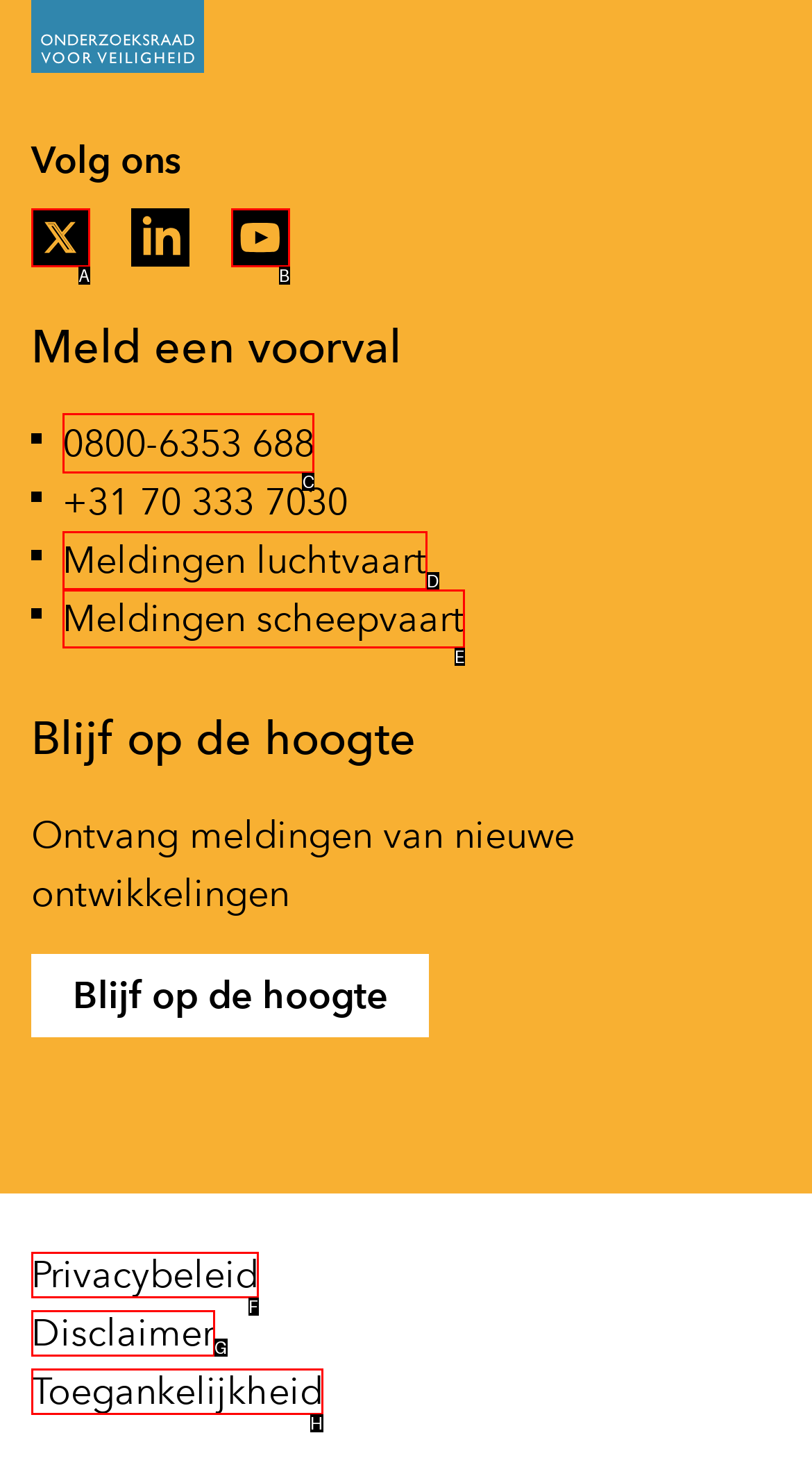Which option should be clicked to complete this task: Call the number 0800-6353 688
Reply with the letter of the correct choice from the given choices.

C